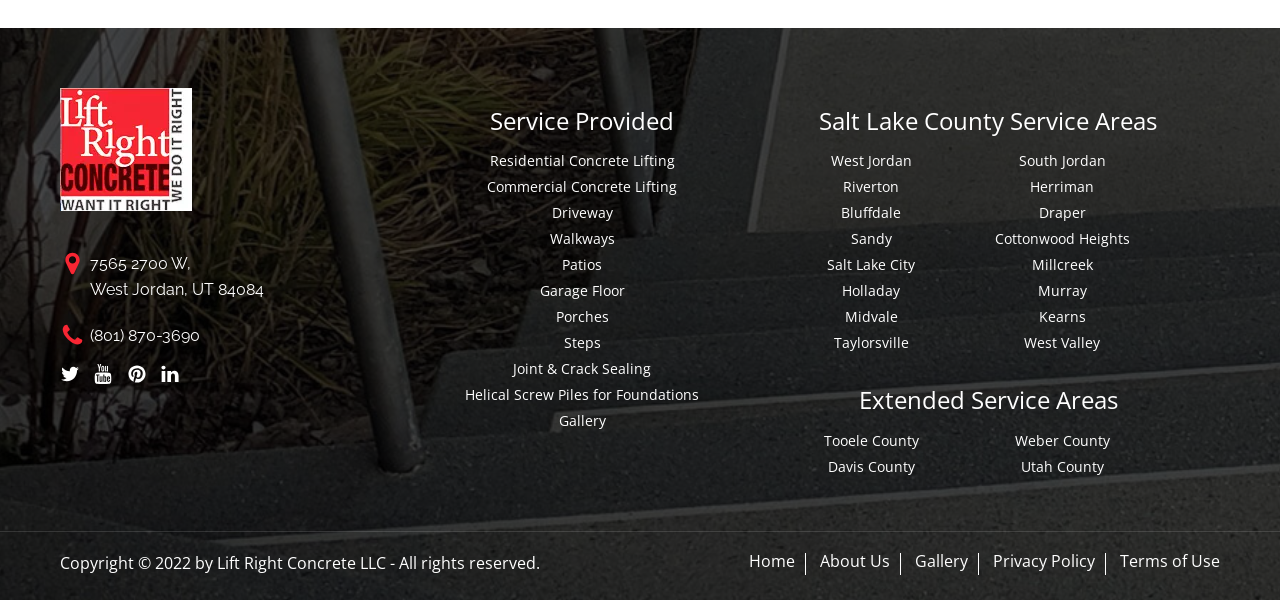Please find the bounding box coordinates of the element's region to be clicked to carry out this instruction: "Contact through phone number".

[0.07, 0.543, 0.156, 0.575]